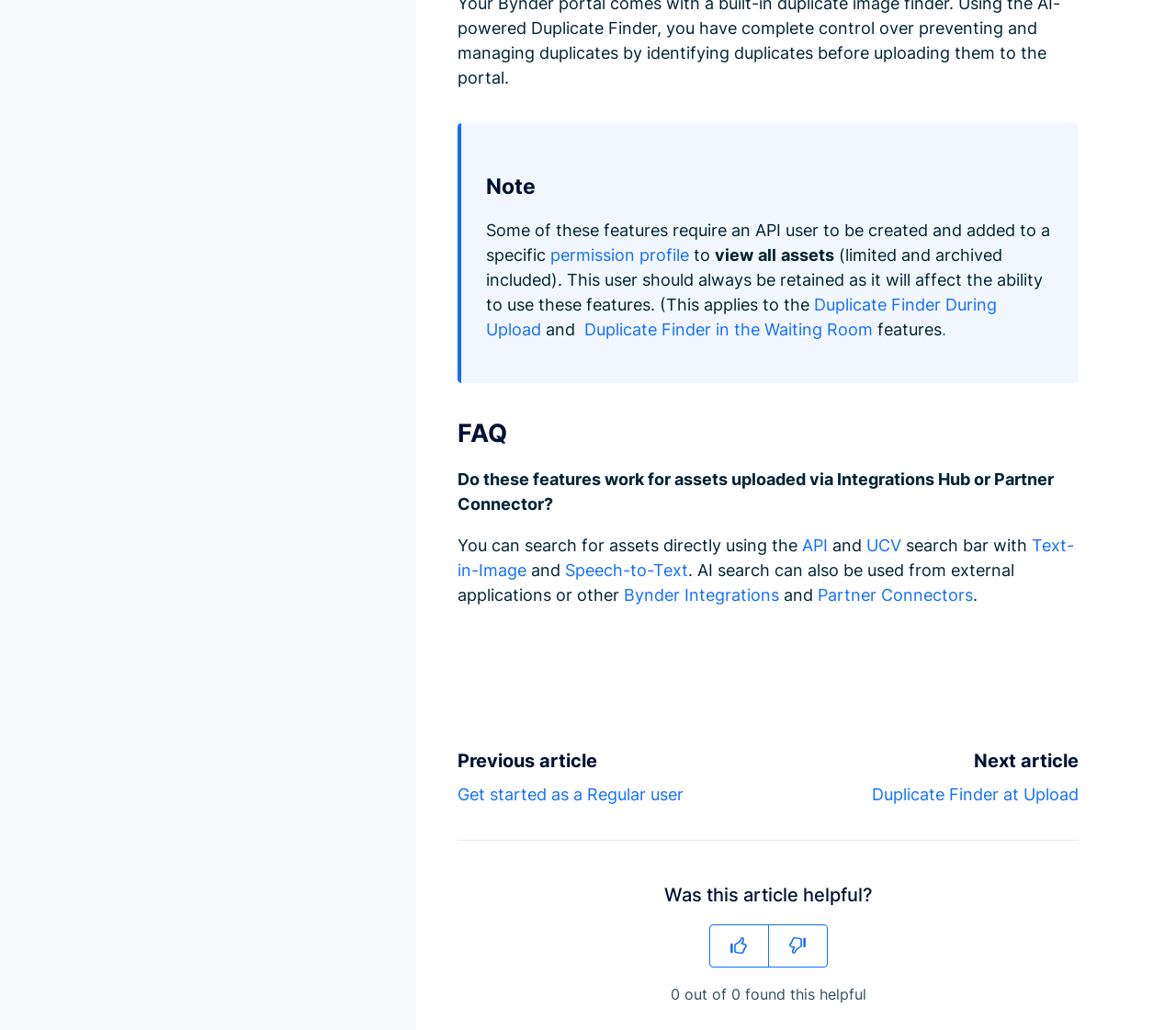From the given element description: "UCV", find the bounding box for the UI element. Provide the coordinates as four float numbers between 0 and 1, in the order [left, top, right, bottom].

[0.737, 0.482, 0.766, 0.5]